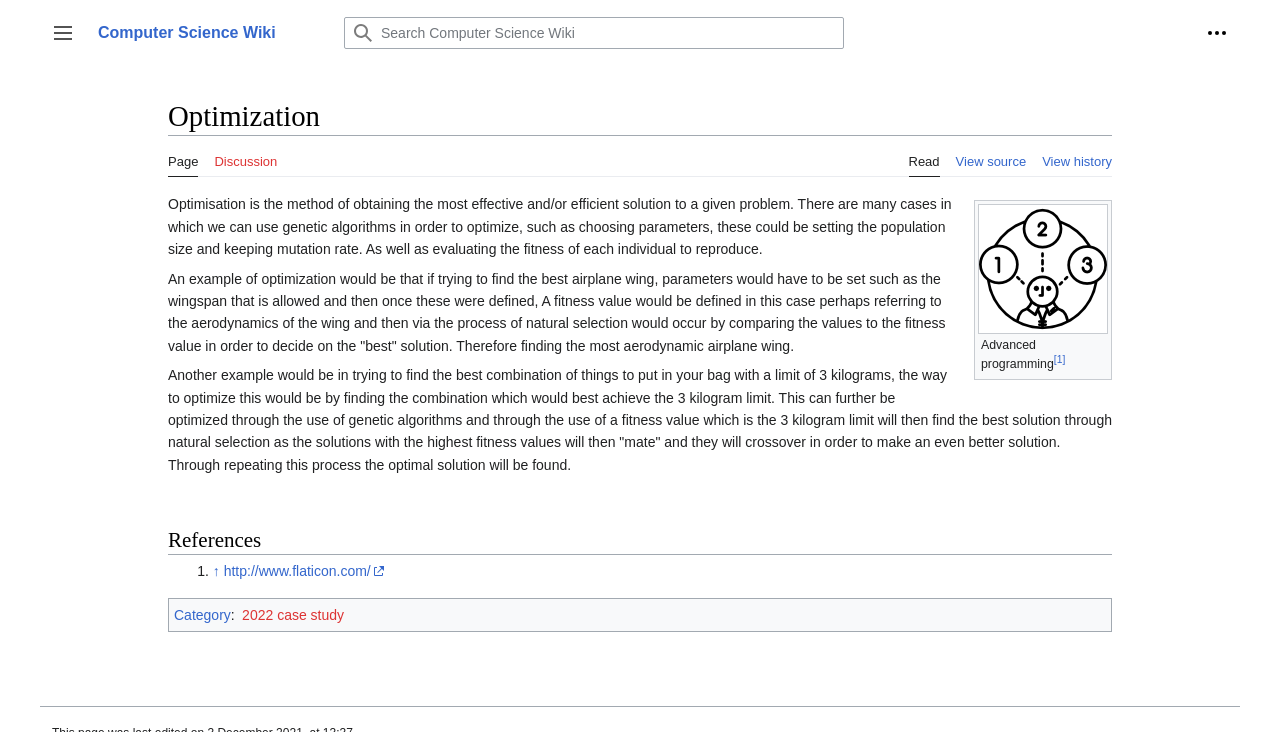Respond to the following question using a concise word or phrase: 
What is the symbol used to indicate a superscript in the text?

↑